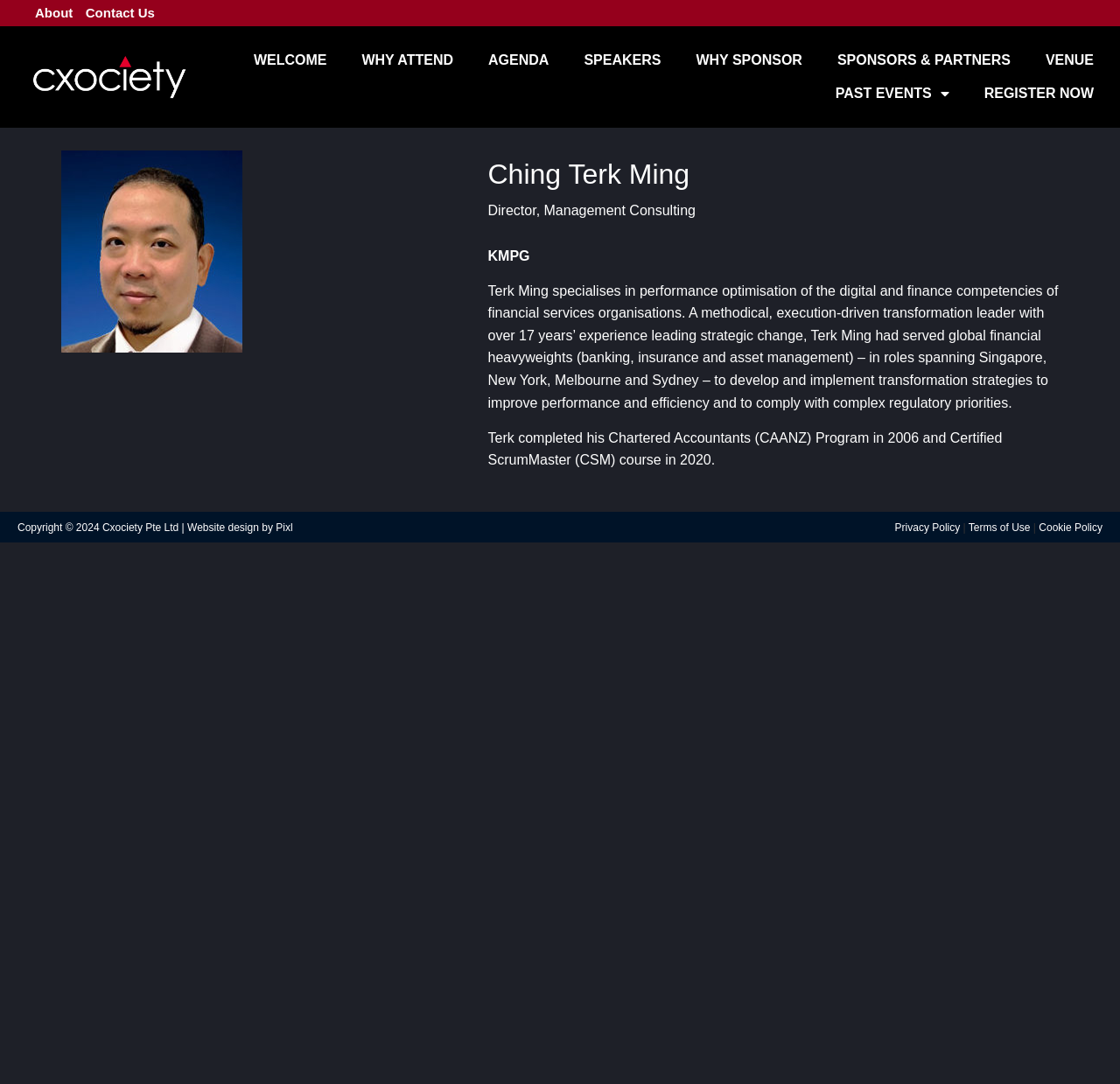Explain the webpage in detail.

The webpage is about Ching Terk Ming, a professional with expertise in performance optimization of digital and finance competencies in financial services organizations. At the top, there are several links, including "About", "Contact Us", and a logo link "cxo-logo" with an accompanying image. 

Below the top links, there is a horizontal menu with links to "WELCOME", "WHY ATTEND", "AGENDA", "SPEAKERS", "WHY SPONSOR", and "SPONSORS & PARTNERS". To the right of this menu, there is a "VENUE" label. 

Further down, there is a section with a heading "Ching Terk Ming" and a subheading "Director, Management Consulting" at KMPG. This section provides a detailed description of Ching Terk Ming's expertise and experience in leading strategic change and developing transformation strategies for financial services organizations. 

Additionally, there is information about Ching Terk Ming's certifications, including the Chartered Accountants (CAANZ) Program and Certified ScrumMaster (CSM) course. 

At the bottom of the page, there are links to "PAST EVENTS" and "REGISTER NOW", as well as a copyright notice and links to "Pixl", "Privacy Policy", "Terms of Use", and "Cookie Policy".